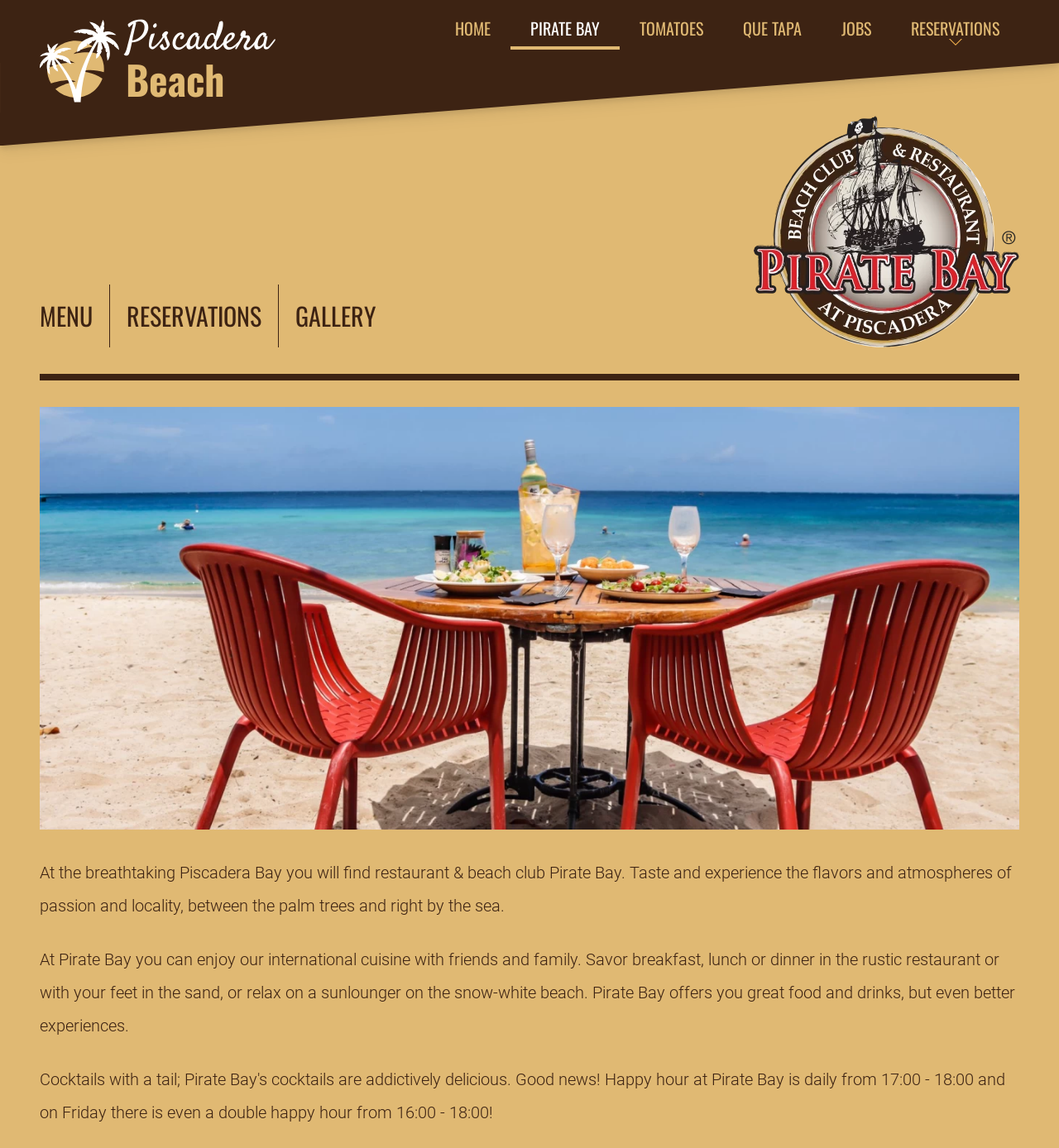Answer the question using only a single word or phrase: 
What type of cuisine does Pirate Bay offer?

International